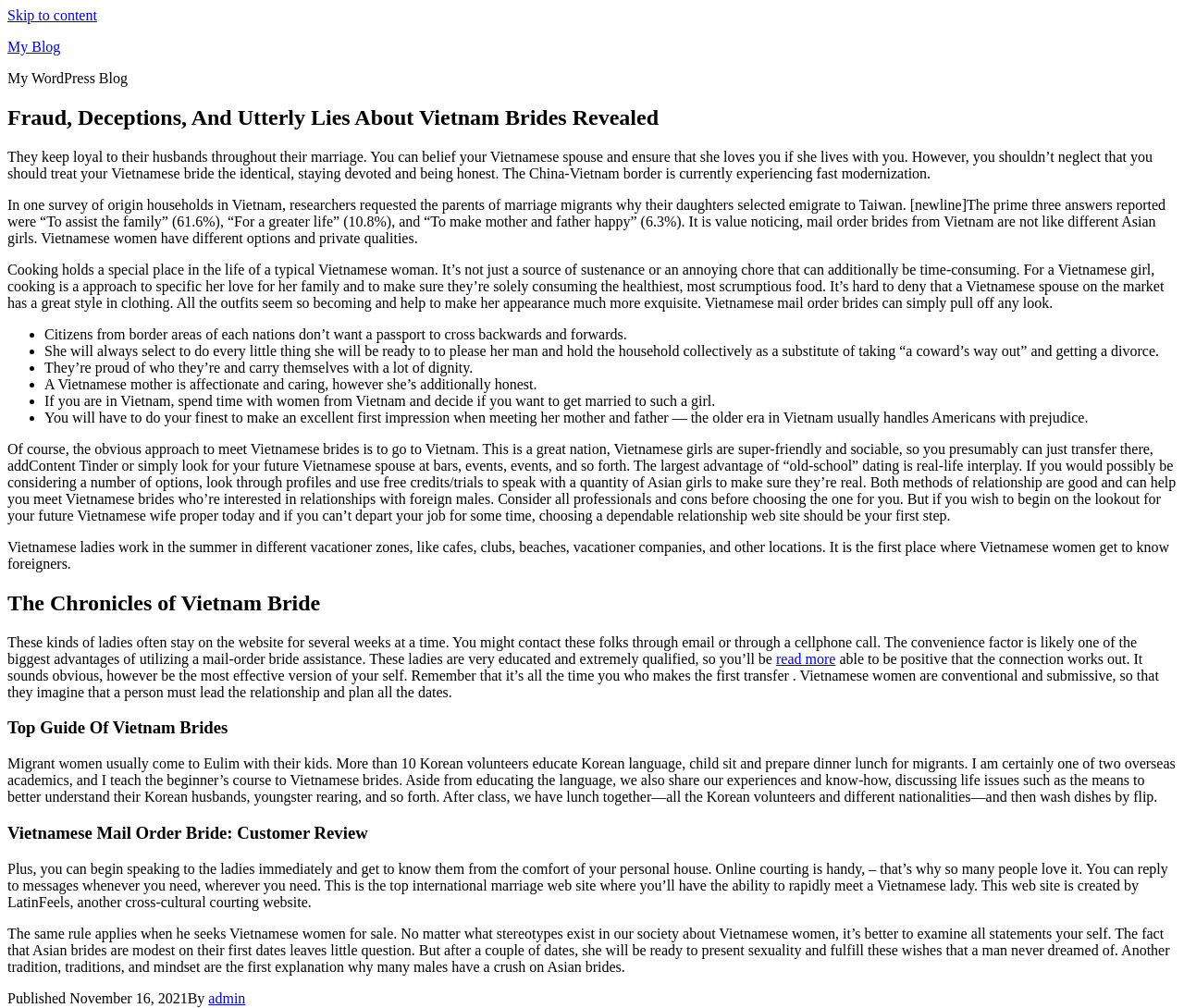Provide a brief response to the question below using one word or phrase:
What is the recommended way to meet Vietnamese brides?

Visit Vietnam or use a reliable dating website